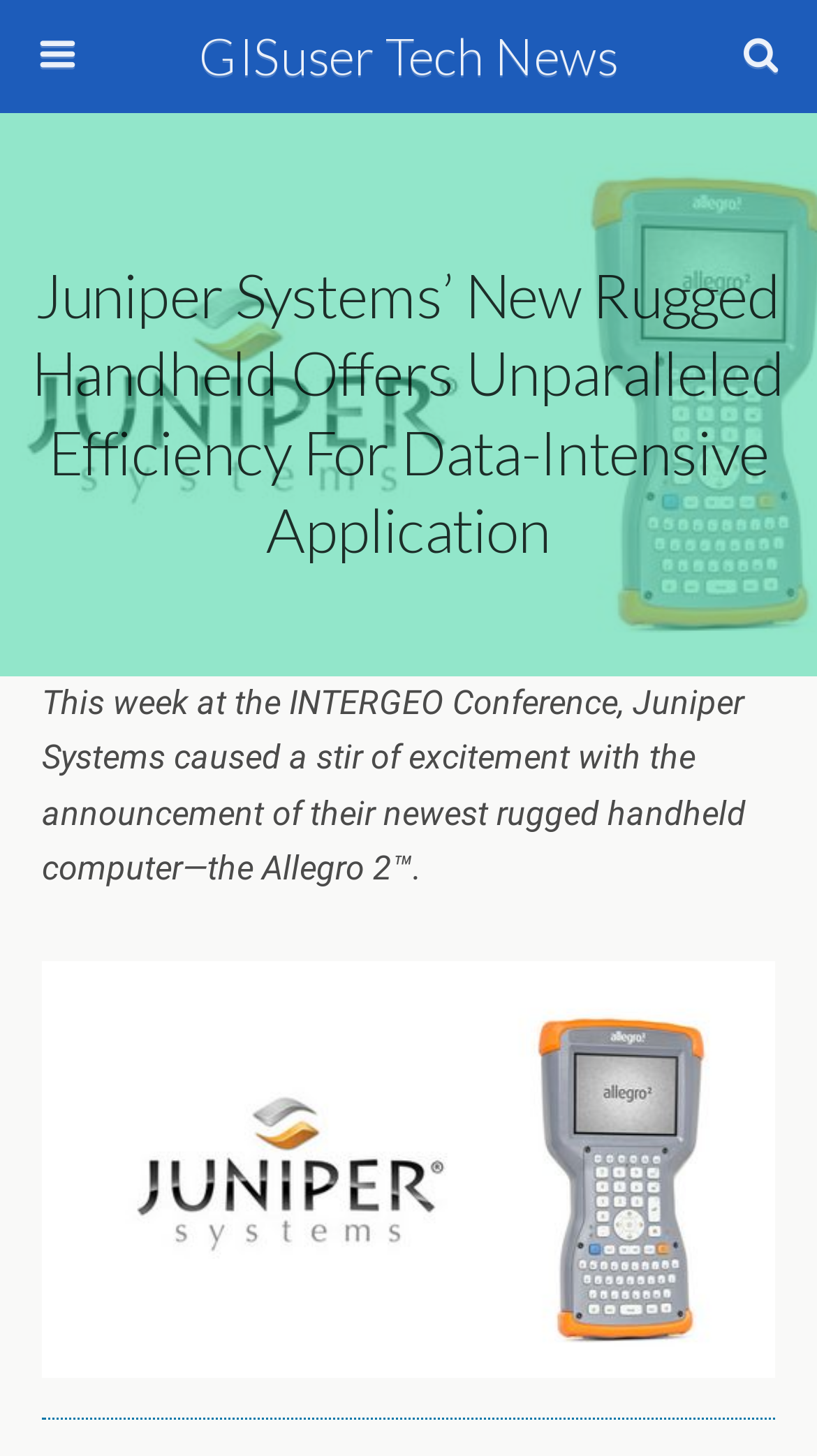What is the name of the new rugged handheld computer?
We need a detailed and exhaustive answer to the question. Please elaborate.

The answer can be found in the StaticText element which states 'This week at the INTERGEO Conference, Juniper Systems caused a stir of excitement with the announcement of their newest rugged handheld computer—the Allegro 2™.'. This text mentions the product name 'Allegro 2'.